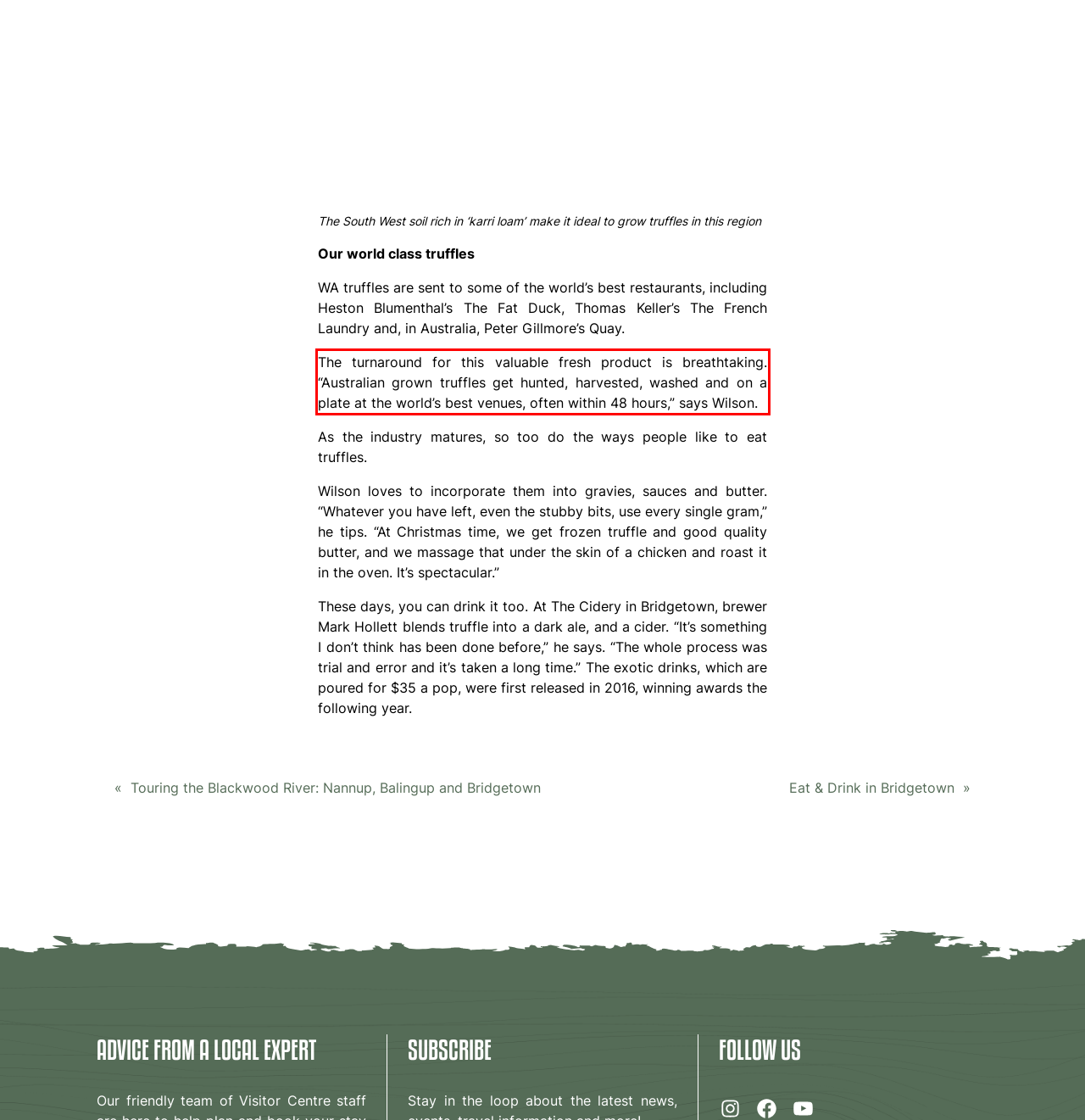Look at the screenshot of the webpage, locate the red rectangle bounding box, and generate the text content that it contains.

The turnaround for this valuable fresh product is breathtaking. “Australian grown truffles get hunted, harvested, washed and on a plate at the world’s best venues, often within 48 hours,” says Wilson.